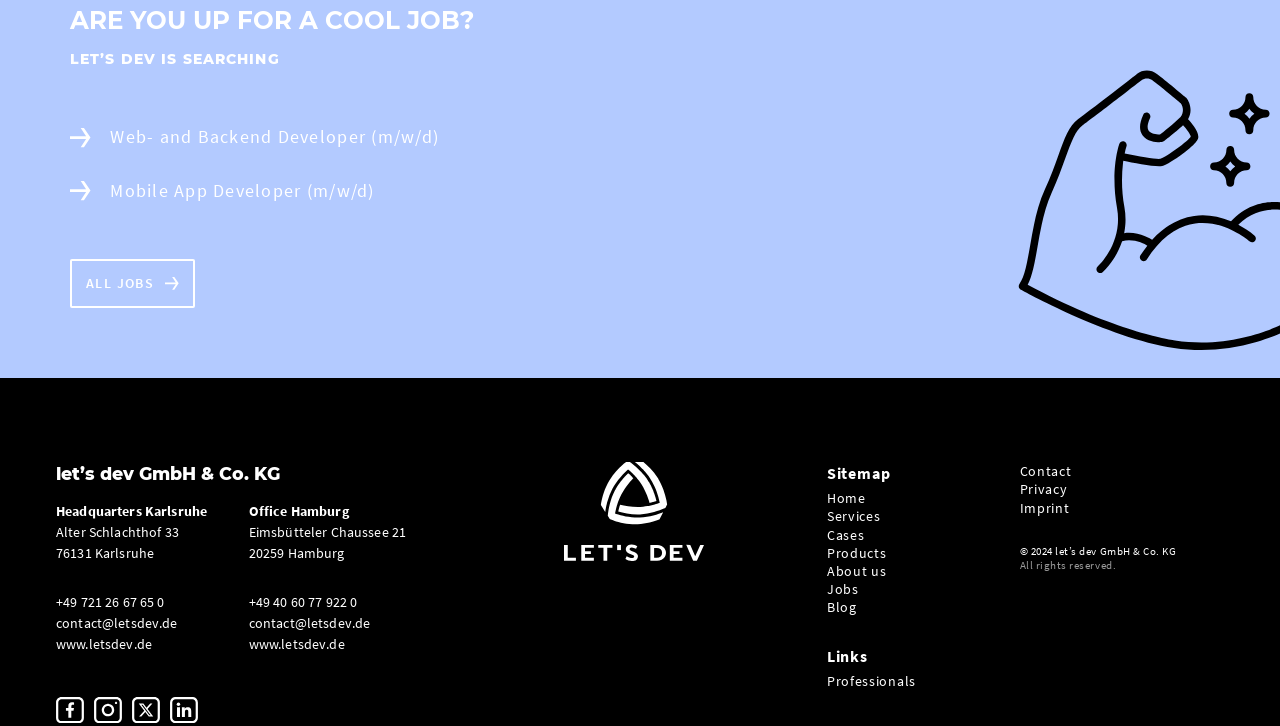Pinpoint the bounding box coordinates of the element to be clicked to execute the instruction: "Click on the Über uns link".

None